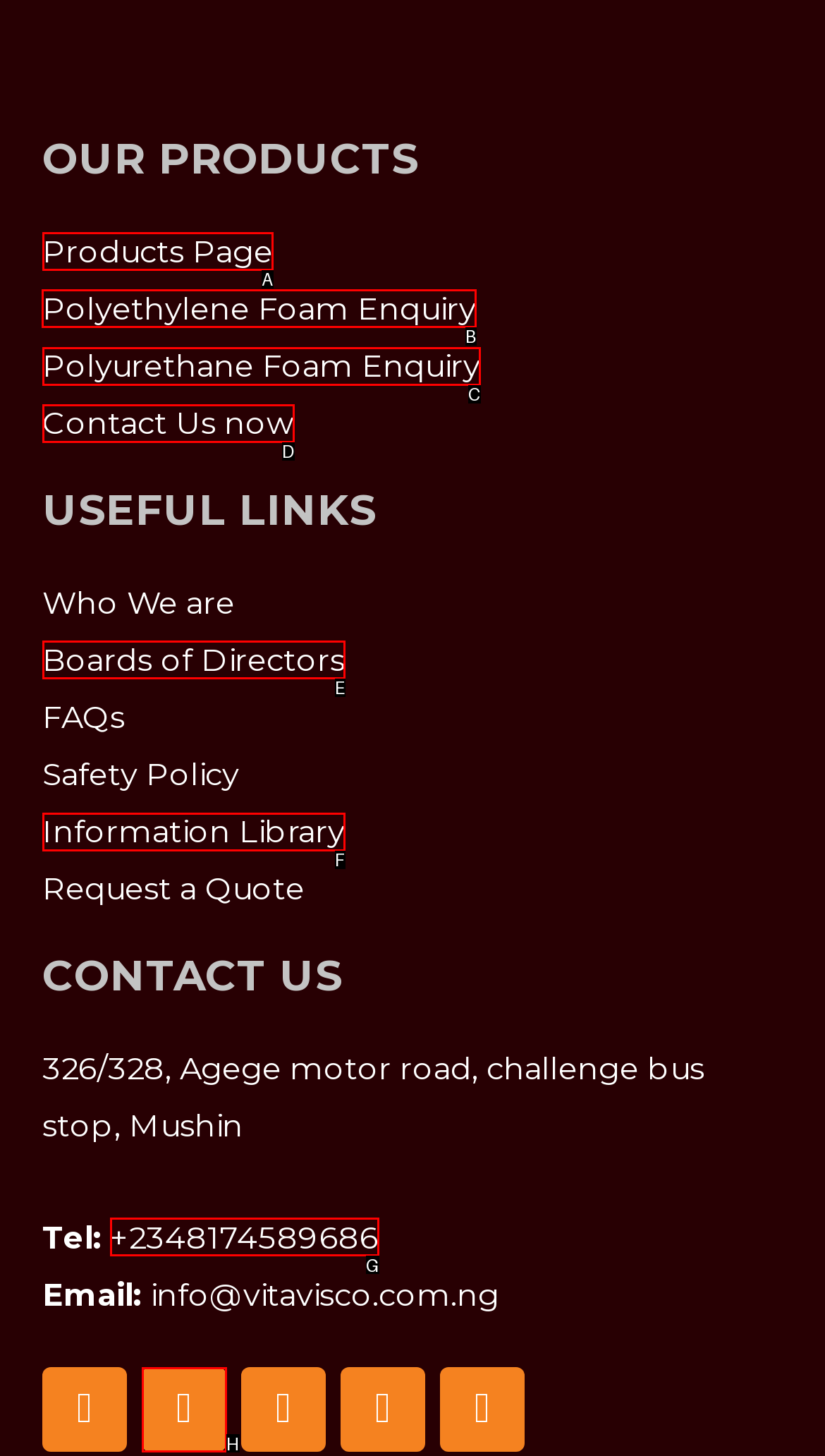Tell me which one HTML element I should click to complete the following task: Make a polyethylene foam enquiry
Answer with the option's letter from the given choices directly.

B